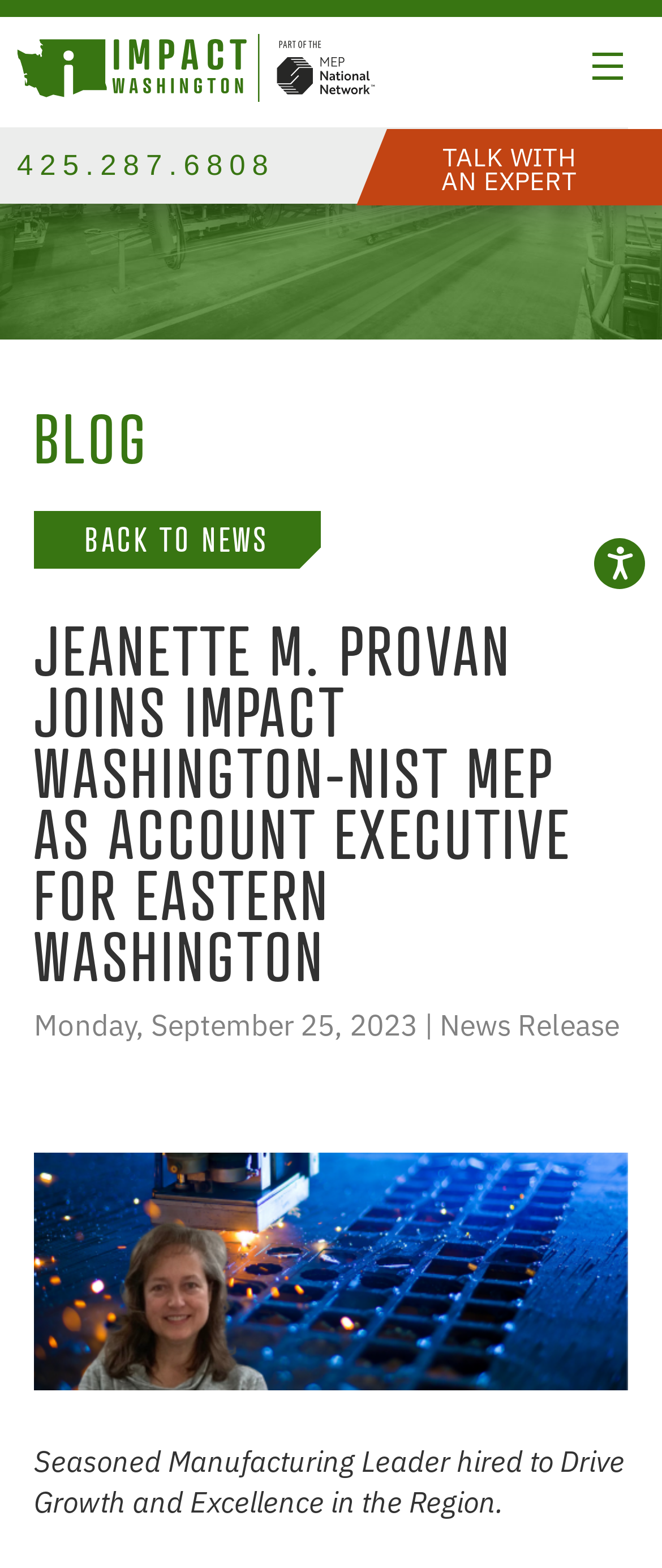What is the phone number on the webpage?
Please respond to the question with a detailed and thorough explanation.

The link '425.287.6808' is present on the webpage, which is likely a phone number.